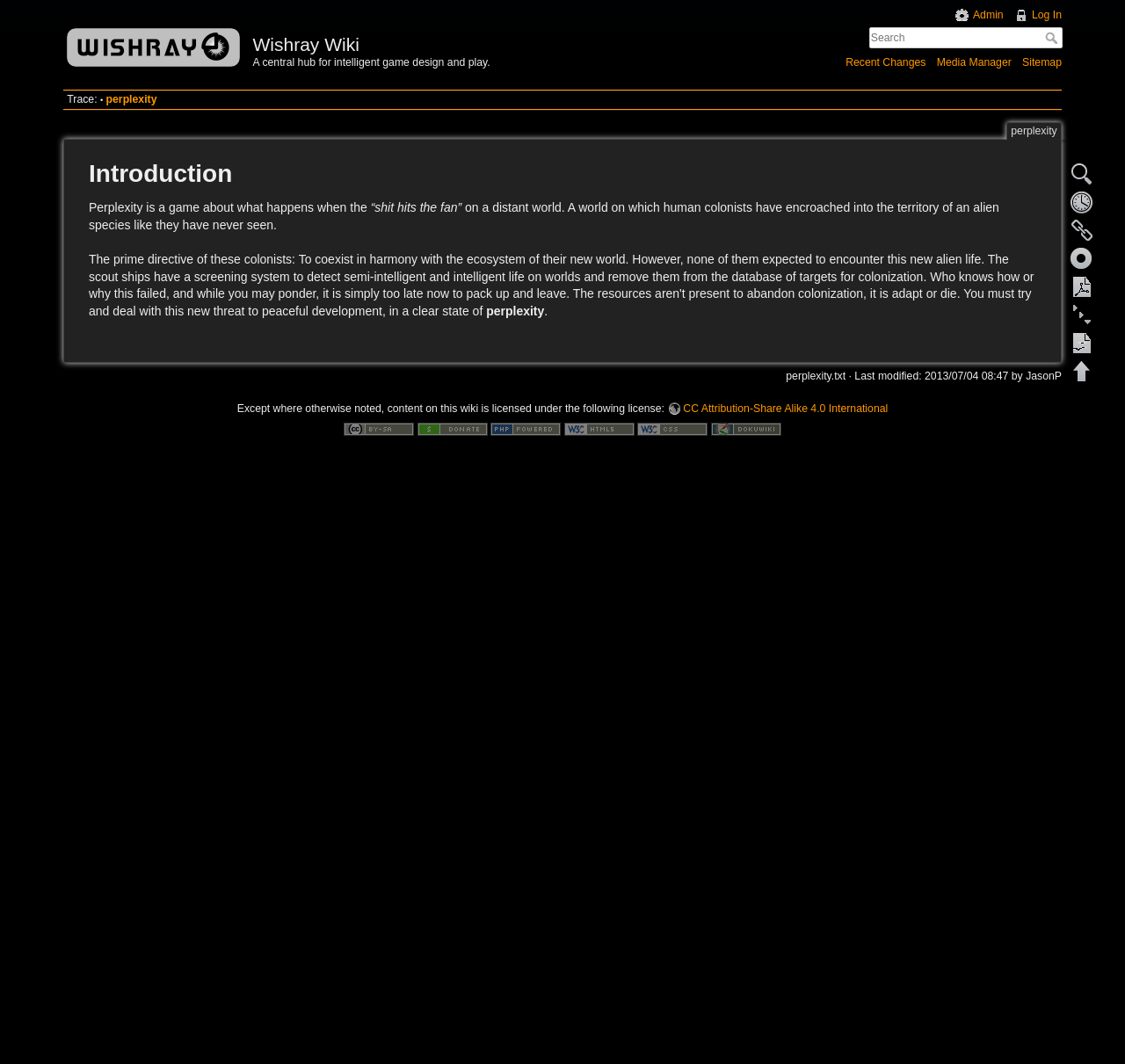Find the bounding box coordinates of the element I should click to carry out the following instruction: "Go to Admin page".

[0.849, 0.008, 0.892, 0.02]